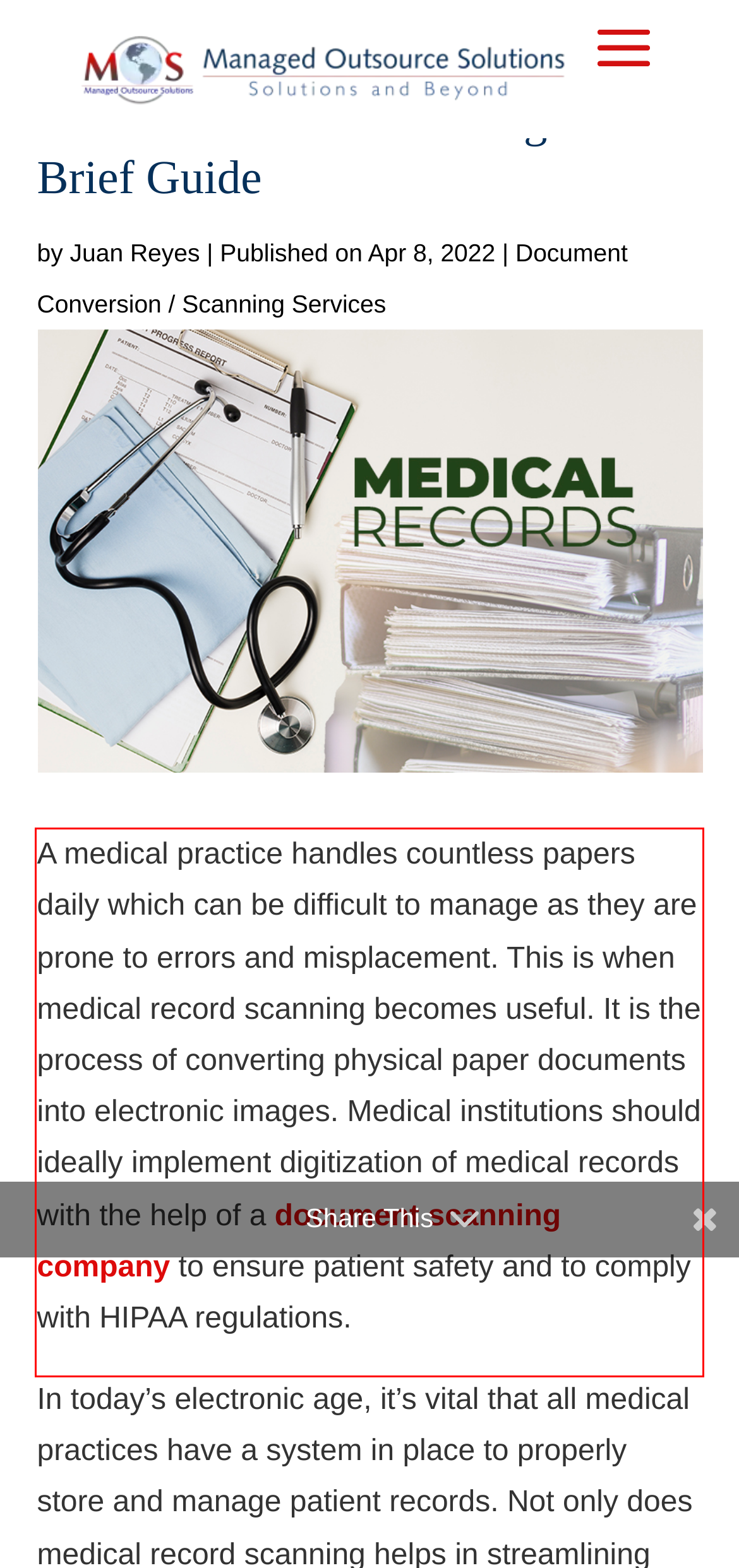Identify the text within the red bounding box on the webpage screenshot and generate the extracted text content.

A medical practice handles countless papers daily which can be difficult to manage as they are prone to errors and misplacement. This is when medical record scanning becomes useful. It is the process of converting physical paper documents into electronic images. Medical institutions should ideally implement digitization of medical records with the help of a document scanning company to ensure patient safety and to comply with HIPAA regulations.